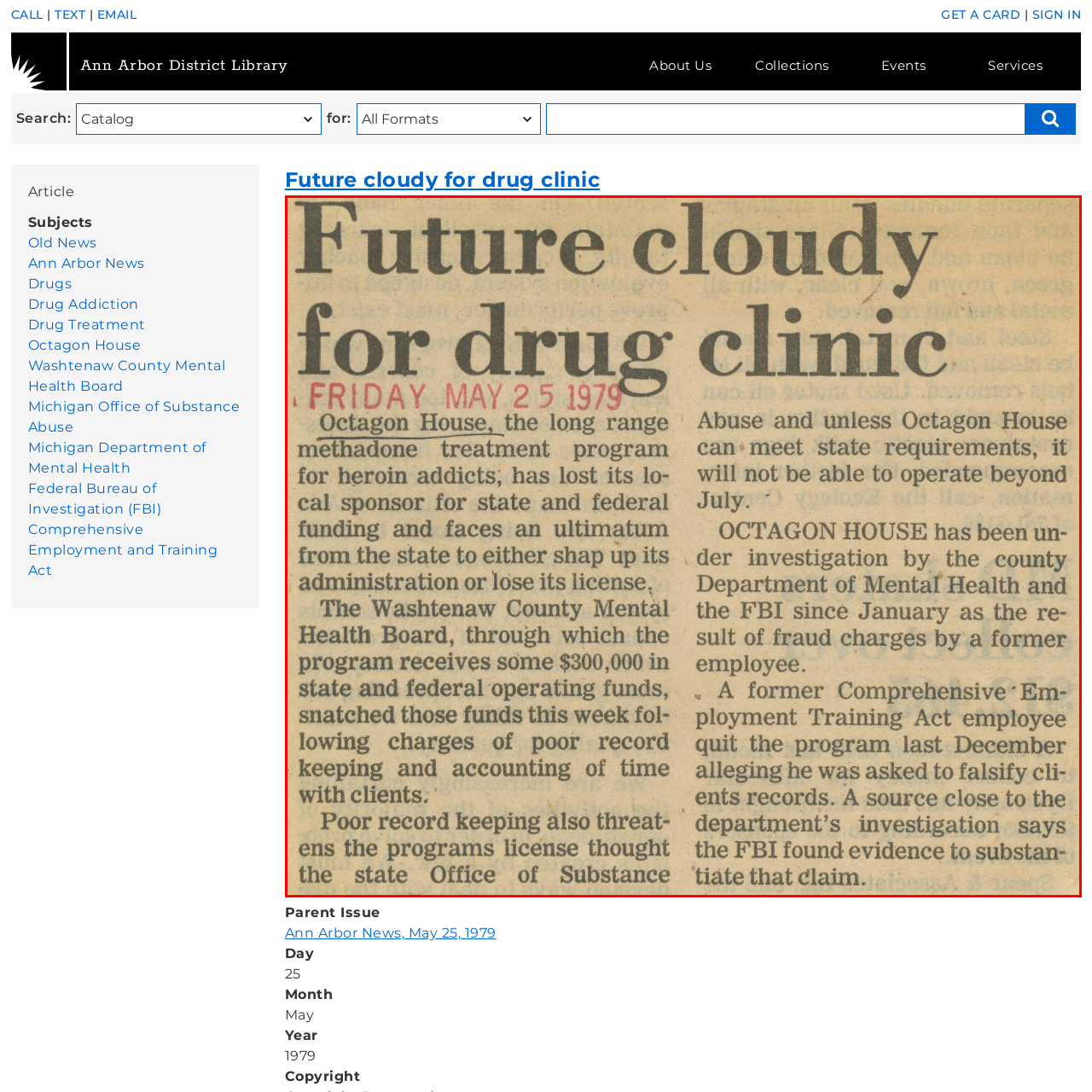What is the name of the methadone treatment program?
Look at the area highlighted by the red bounding box and answer the question in detail, drawing from the specifics shown in the image.

The name of the methadone treatment program is Octagon House, as it is mentioned in the caption as a long-term methadone treatment program for heroin addicts.